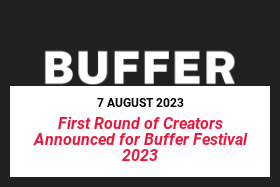What is the color of the font used for the announcement?
Utilize the image to construct a detailed and well-explained answer.

The question asks about the color of the font used for the announcement in the image. Upon examining the image, it is clear that the text 'First Round of Creators Announced for Buffer Festival 2023' is written in a vibrant red font, which grabs attention and signifies significant news.